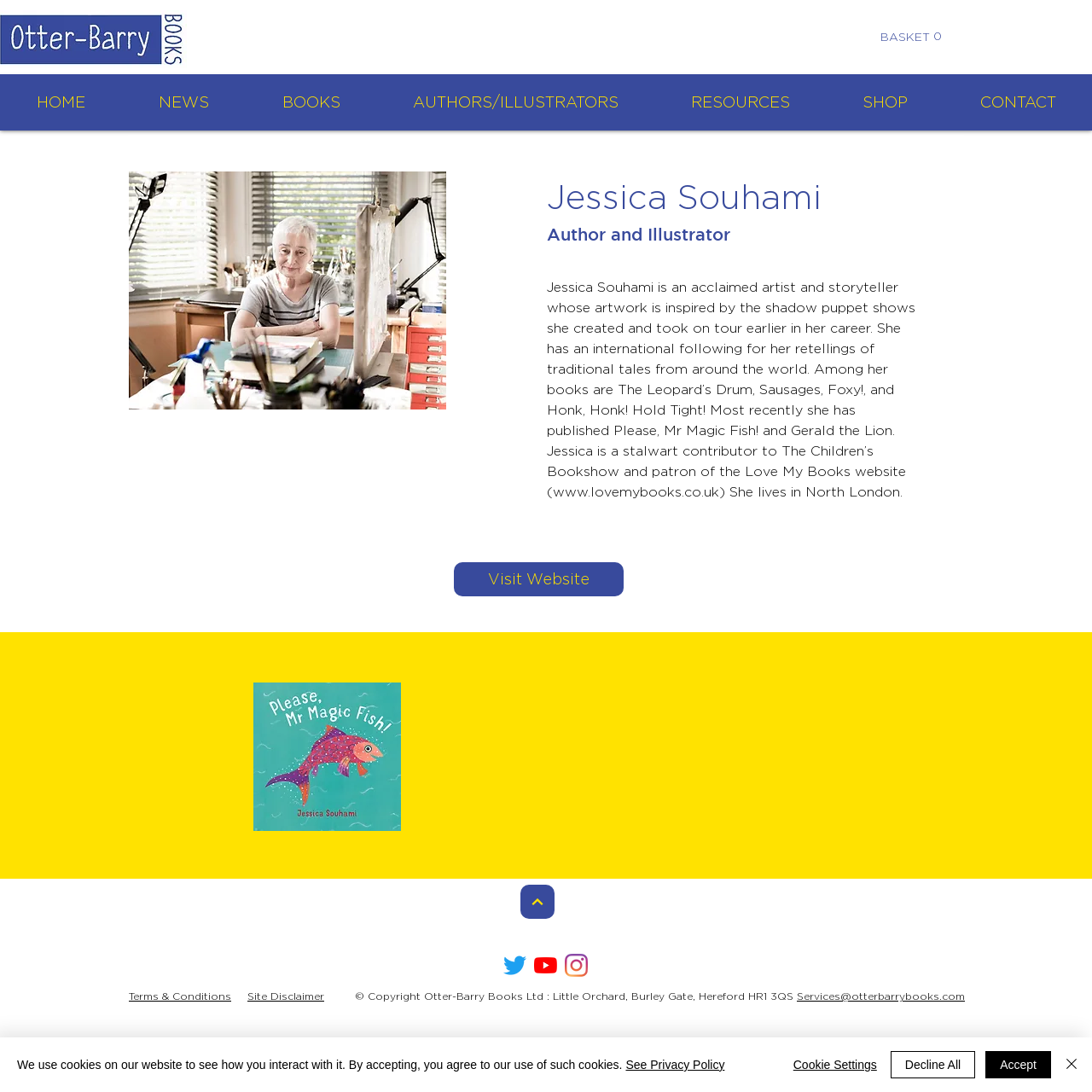Please find the bounding box coordinates of the element that you should click to achieve the following instruction: "Follow Jessica Souhami on Twitter". The coordinates should be presented as four float numbers between 0 and 1: [left, top, right, bottom].

[0.461, 0.873, 0.482, 0.895]